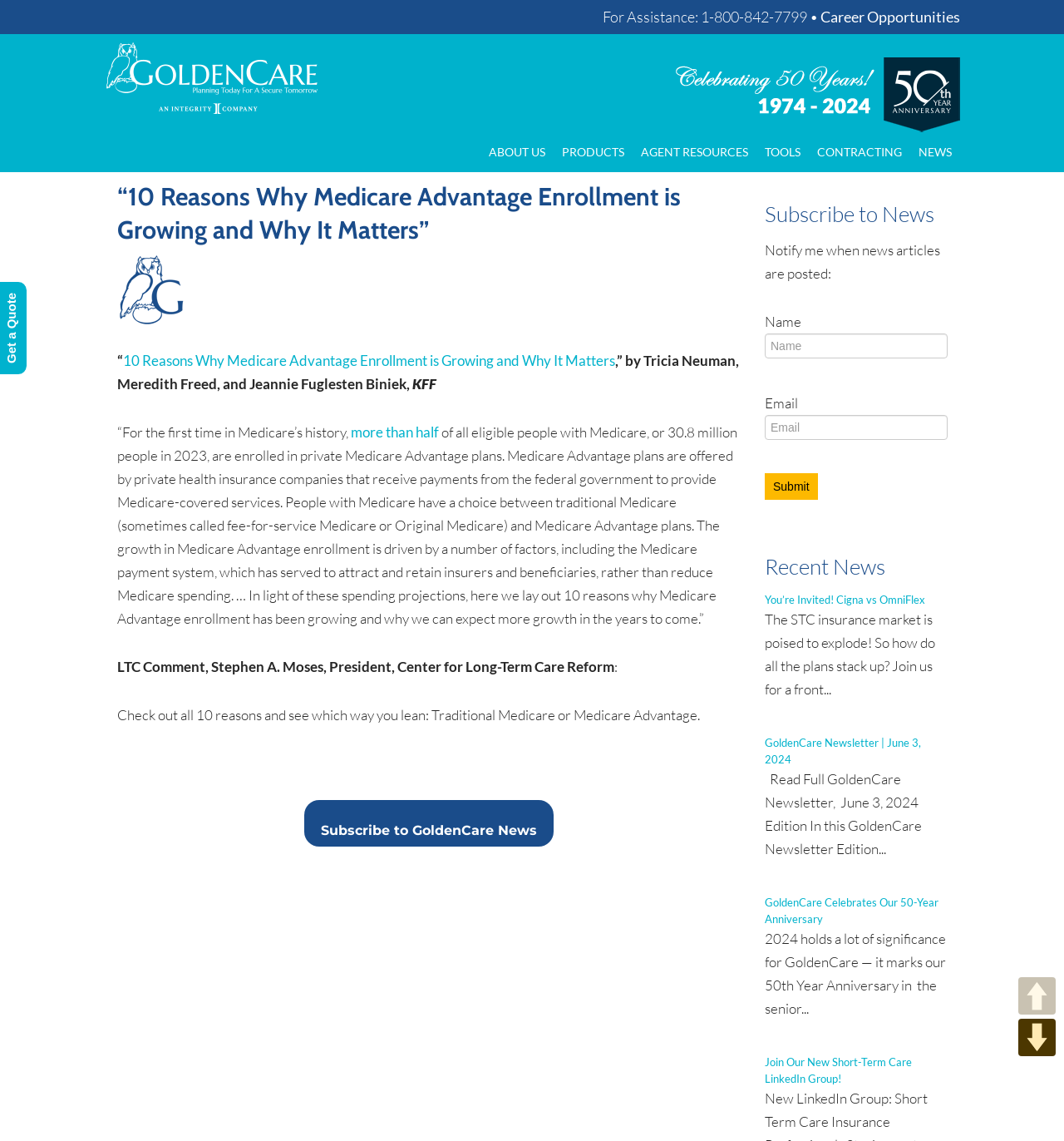Give a succinct answer to this question in a single word or phrase: 
How many people are enrolled in private Medicare Advantage plans in 2023?

30.8 million